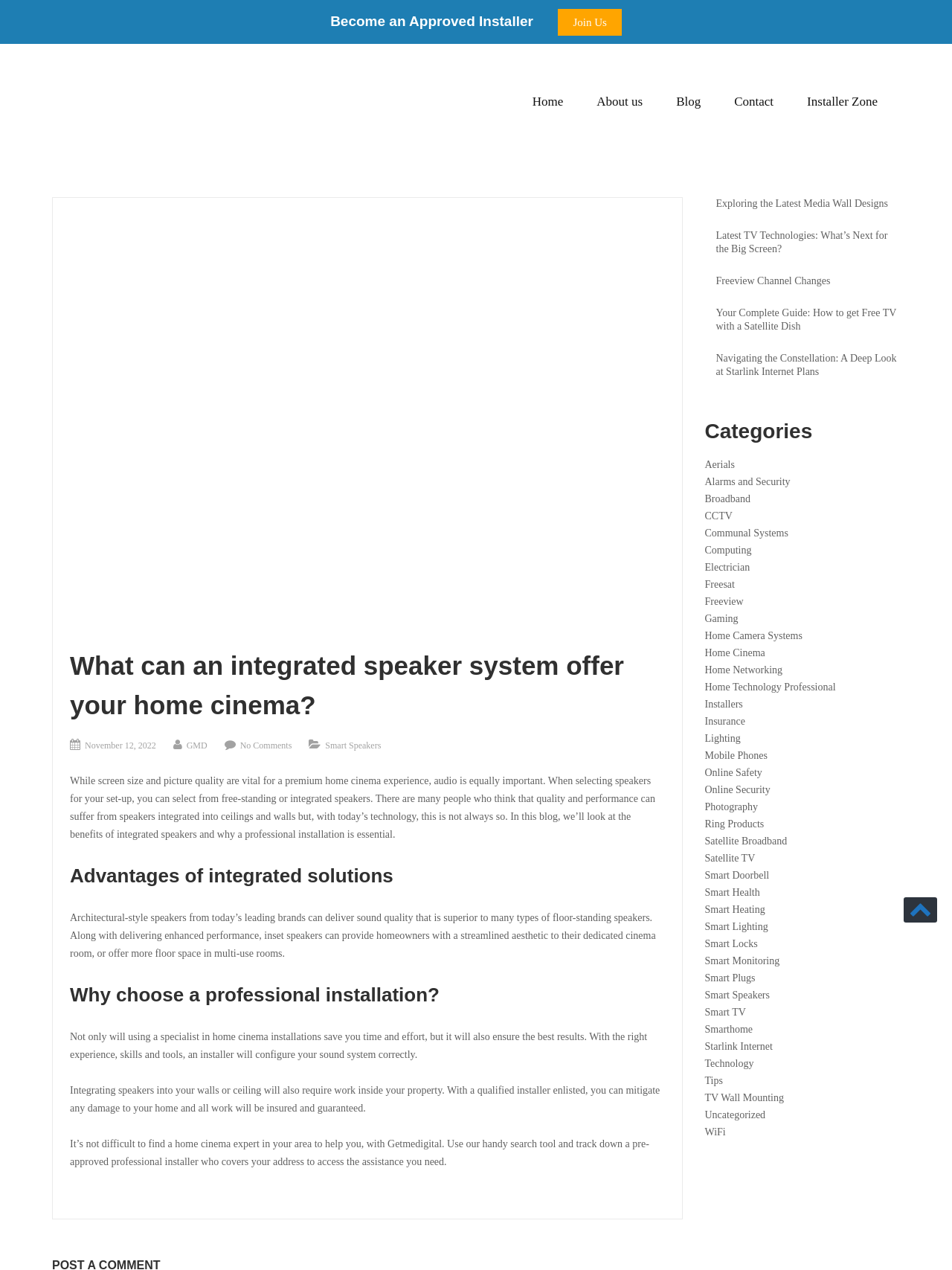Determine the bounding box coordinates for the area that needs to be clicked to fulfill this task: "Learn about chapter 1 of air conditioning systems". The coordinates must be given as four float numbers between 0 and 1, i.e., [left, top, right, bottom].

None